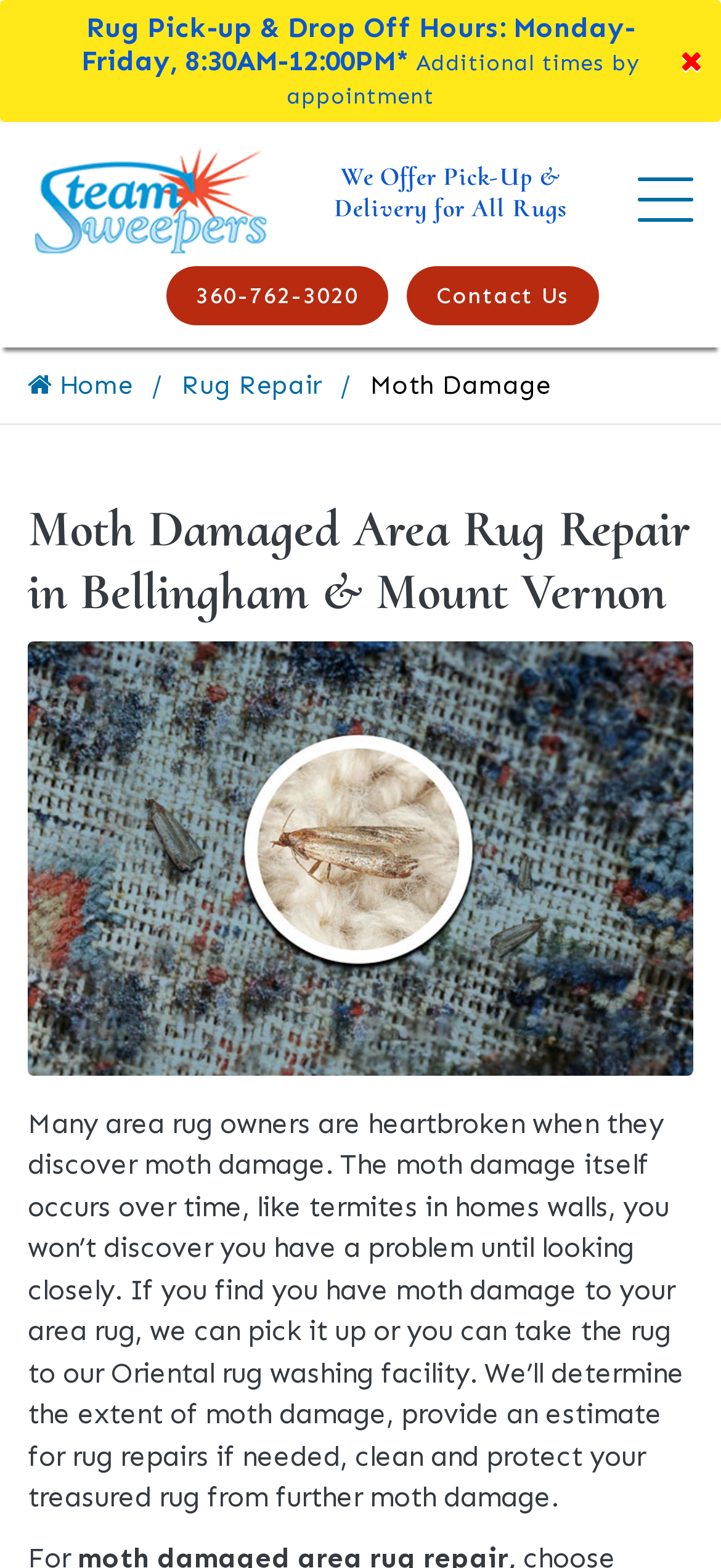Identify the bounding box coordinates of the area that should be clicked in order to complete the given instruction: "Call the phone number". The bounding box coordinates should be four float numbers between 0 and 1, i.e., [left, top, right, bottom].

[0.231, 0.17, 0.538, 0.207]